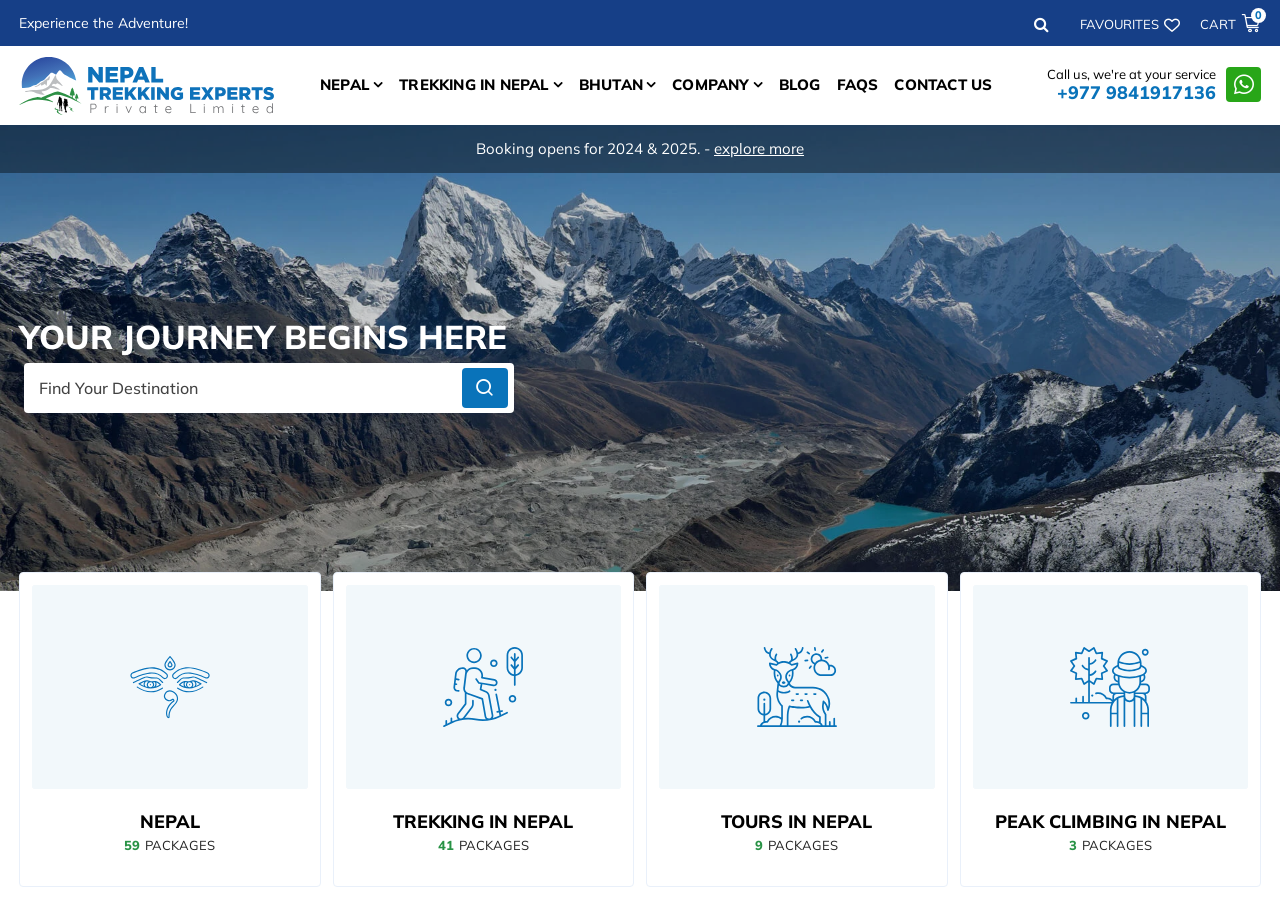Provide the text content of the webpage's main heading.

NEPAL TREKKING EXPERTS